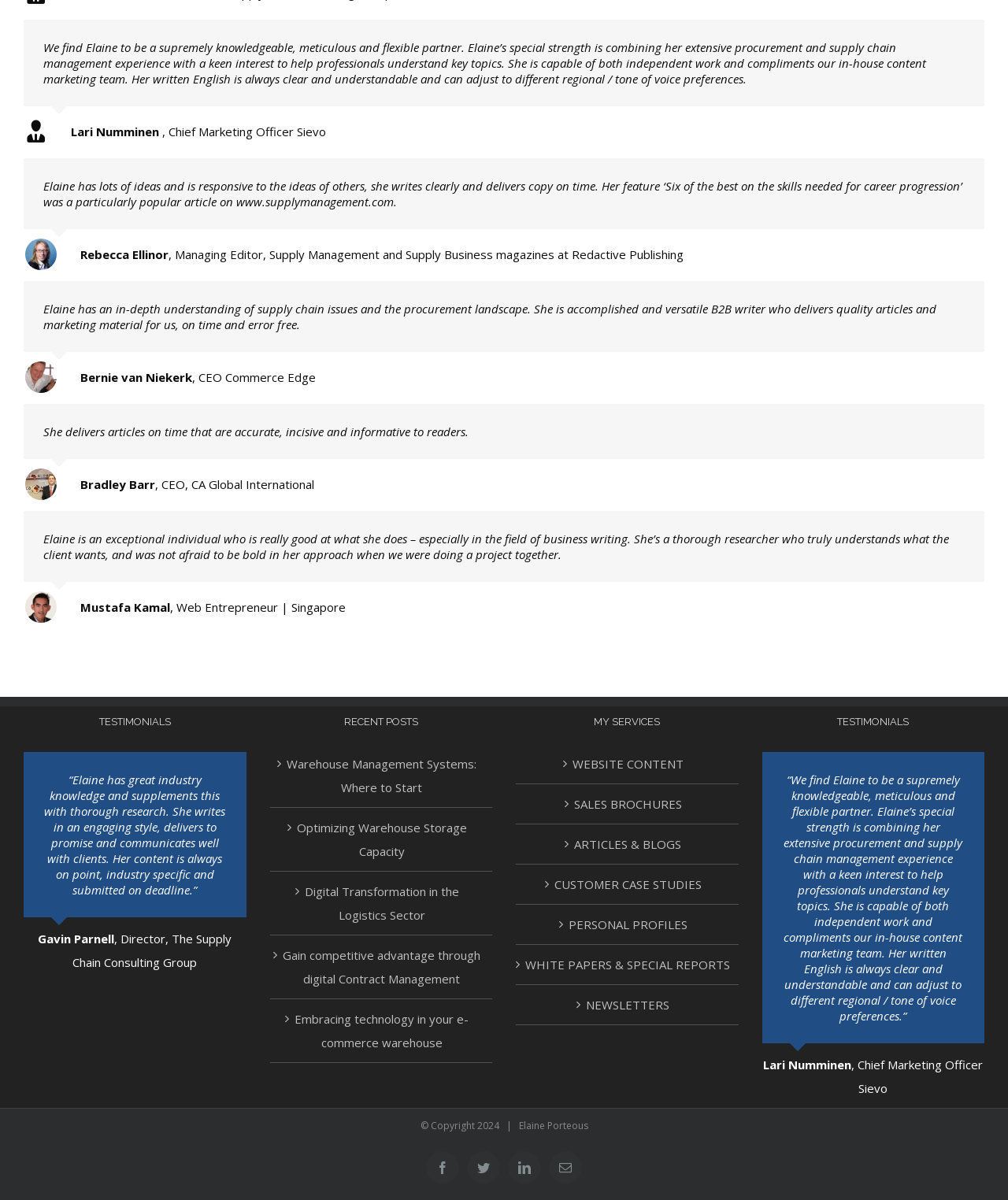Identify the bounding box for the given UI element using the description provided. Coordinates should be in the format (top-left x, top-left y, bottom-right x, bottom-right y) and must be between 0 and 1. Here is the description: linkedin

[0.504, 0.959, 0.537, 0.987]